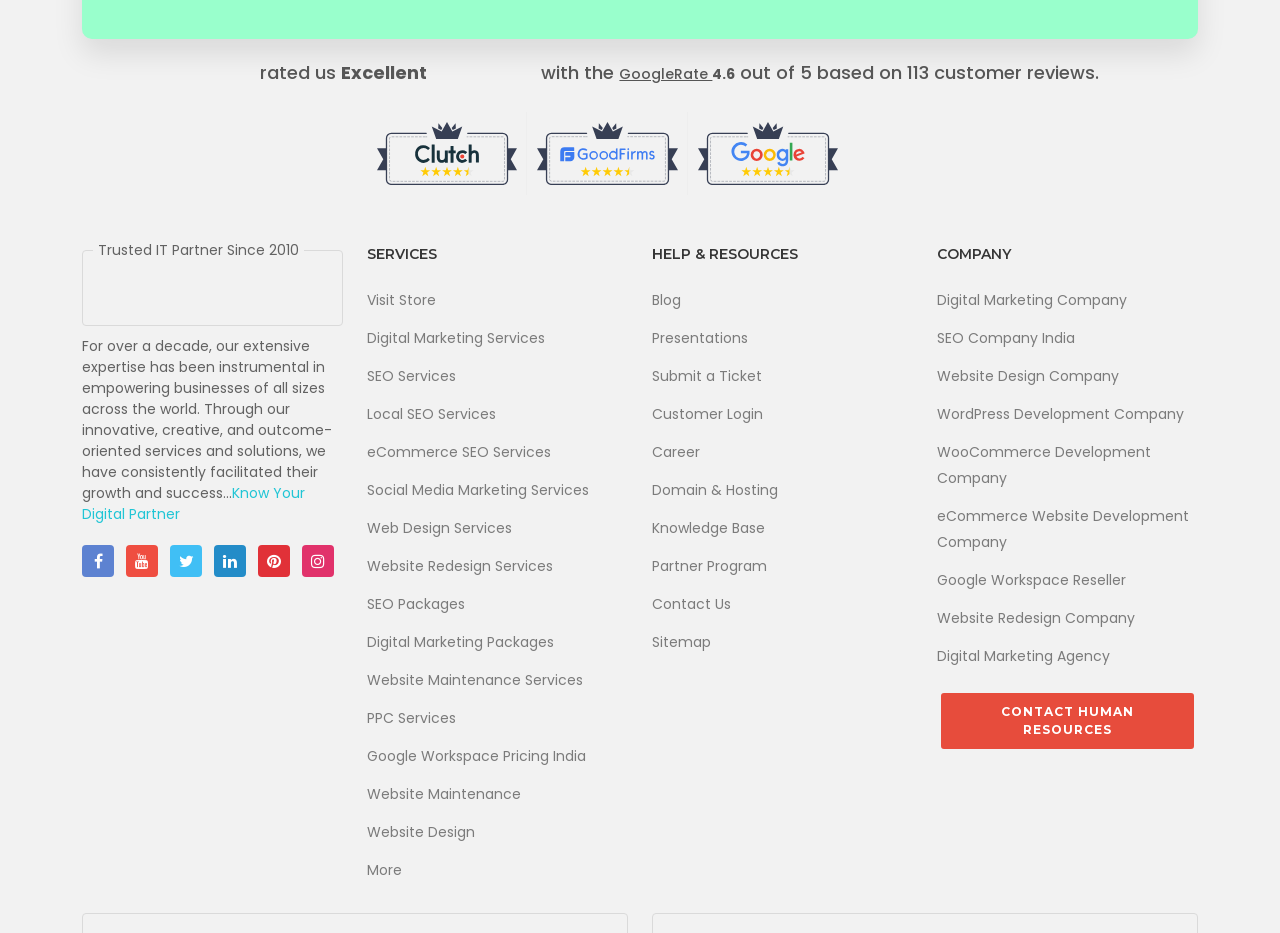Please find the bounding box coordinates of the element that you should click to achieve the following instruction: "Contact human resources". The coordinates should be presented as four float numbers between 0 and 1: [left, top, right, bottom].

[0.735, 0.743, 0.933, 0.803]